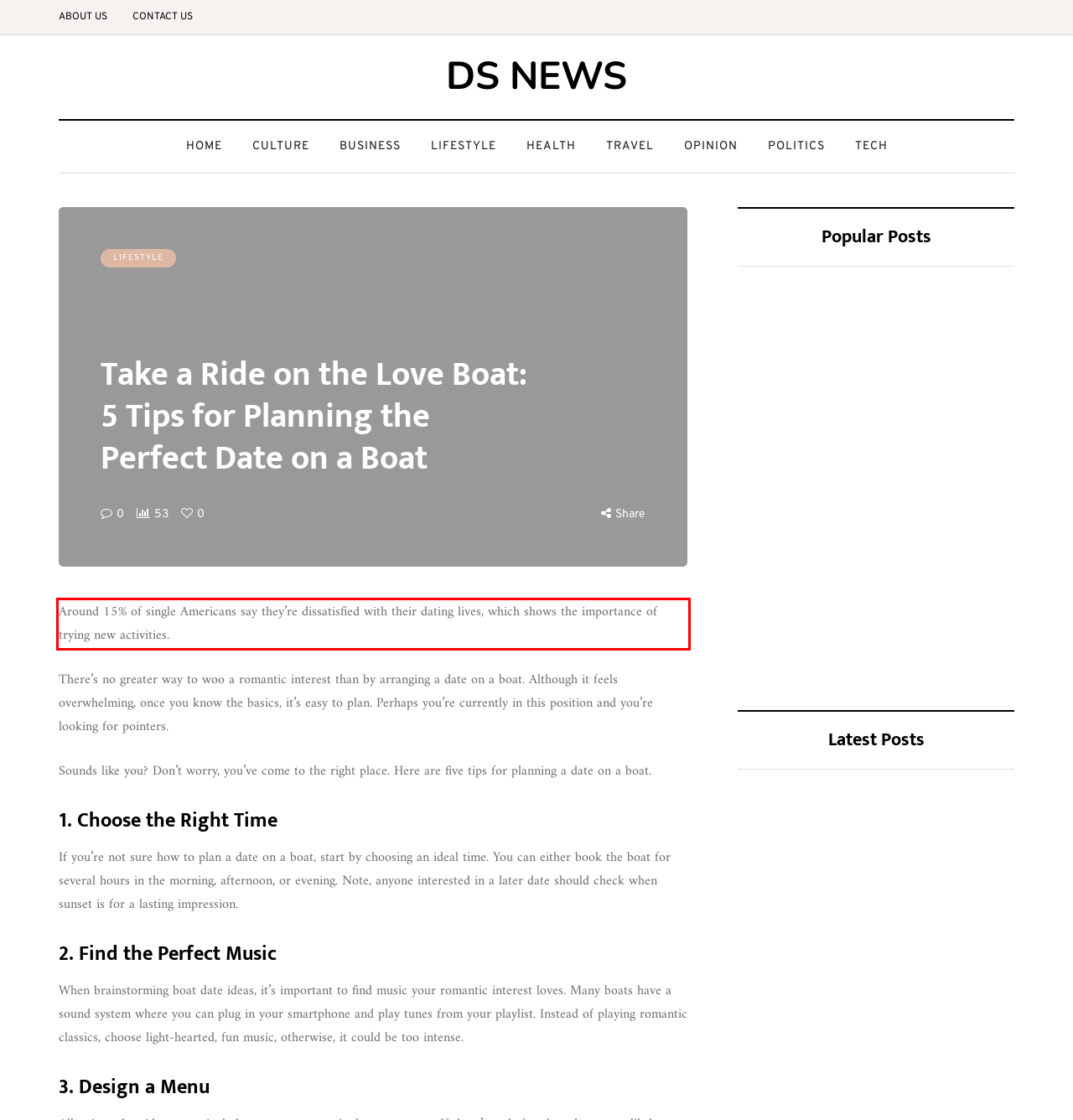You are provided with a webpage screenshot that includes a red rectangle bounding box. Extract the text content from within the bounding box using OCR.

Around 15% of single Americans say they’re dissatisfied with their dating lives, which shows the importance of trying new activities.